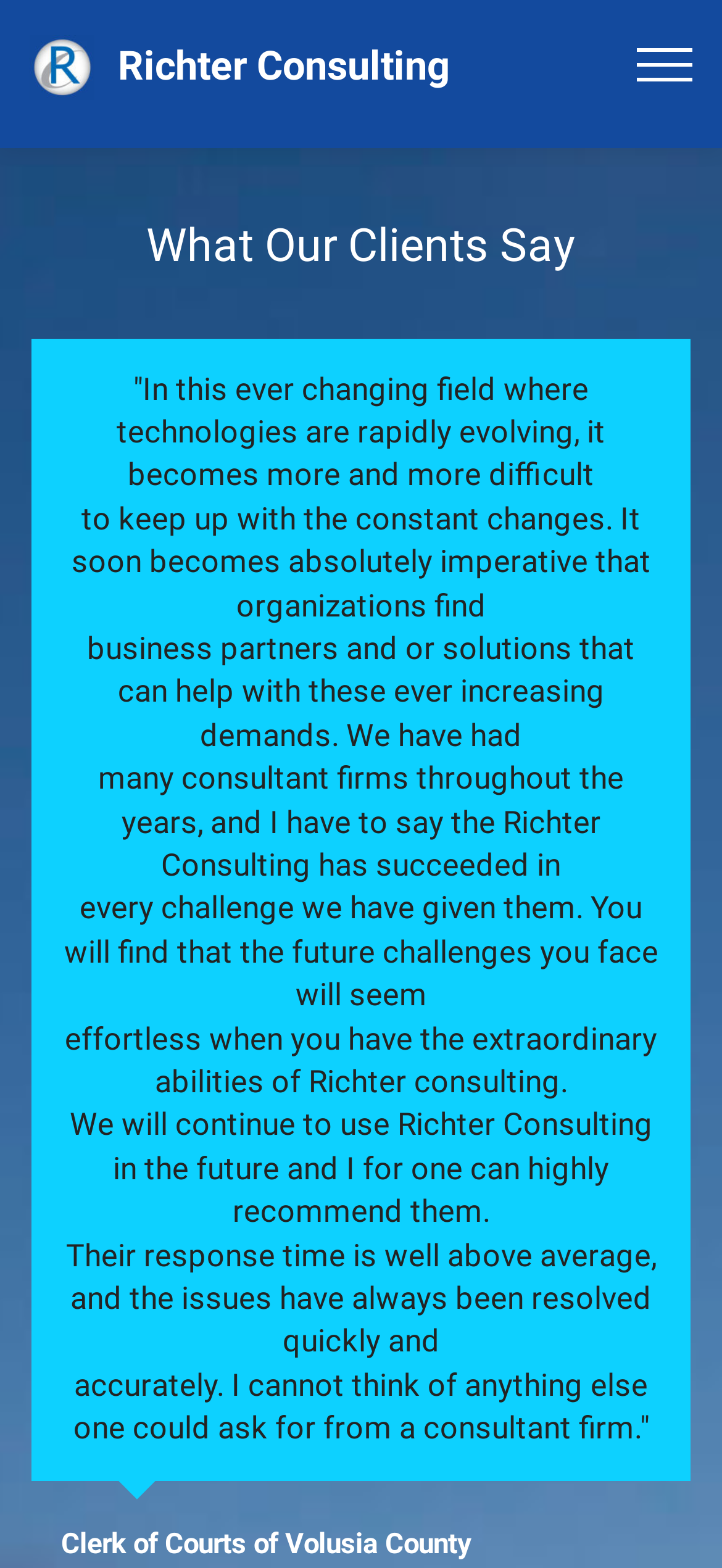Based on the description "parent_node: Richter Consulting", find the bounding box of the specified UI element.

[0.882, 0.031, 0.959, 0.054]